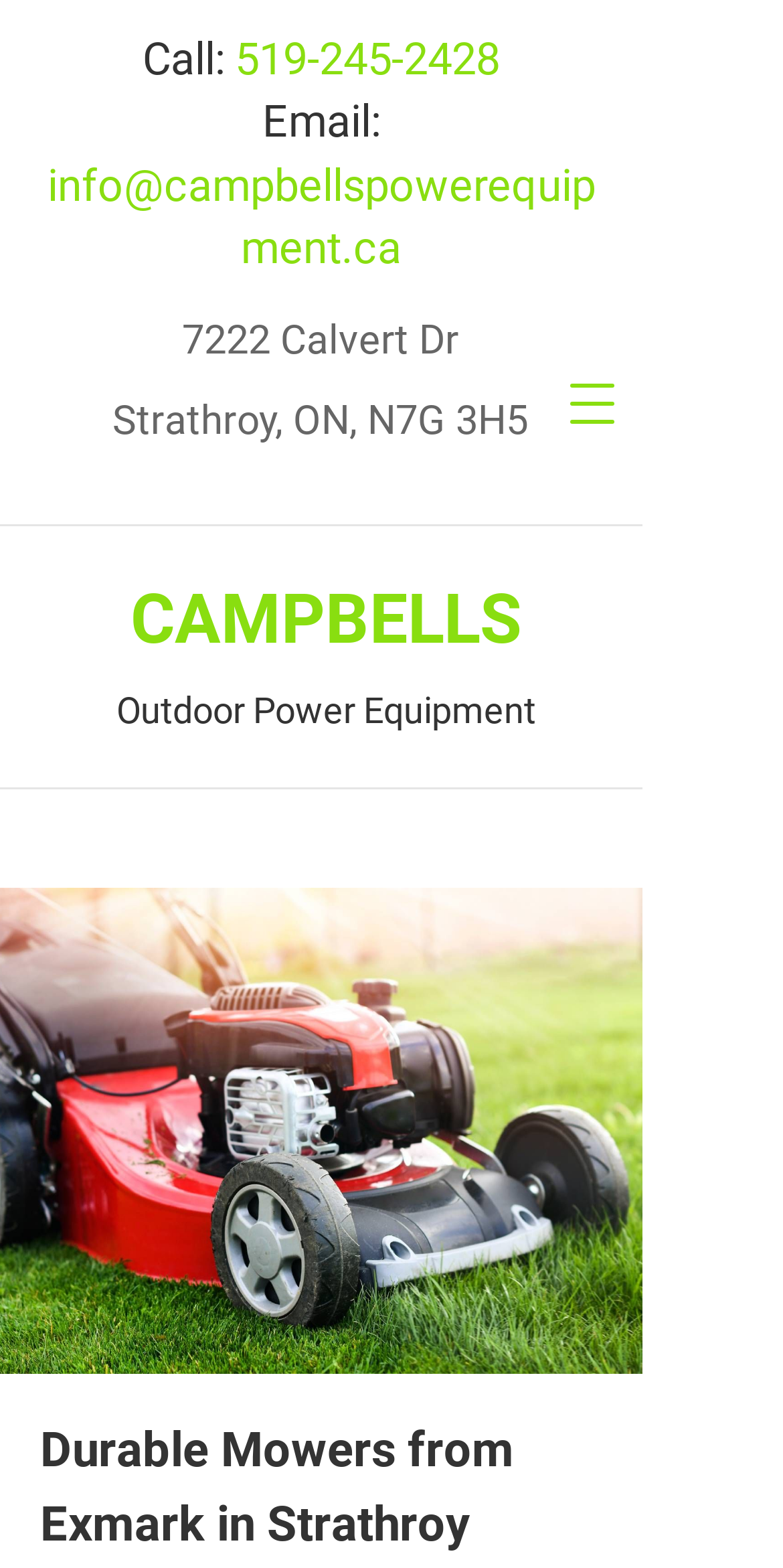Find the main header of the webpage and produce its text content.

Durable Mowers from Exmark in Strathroy